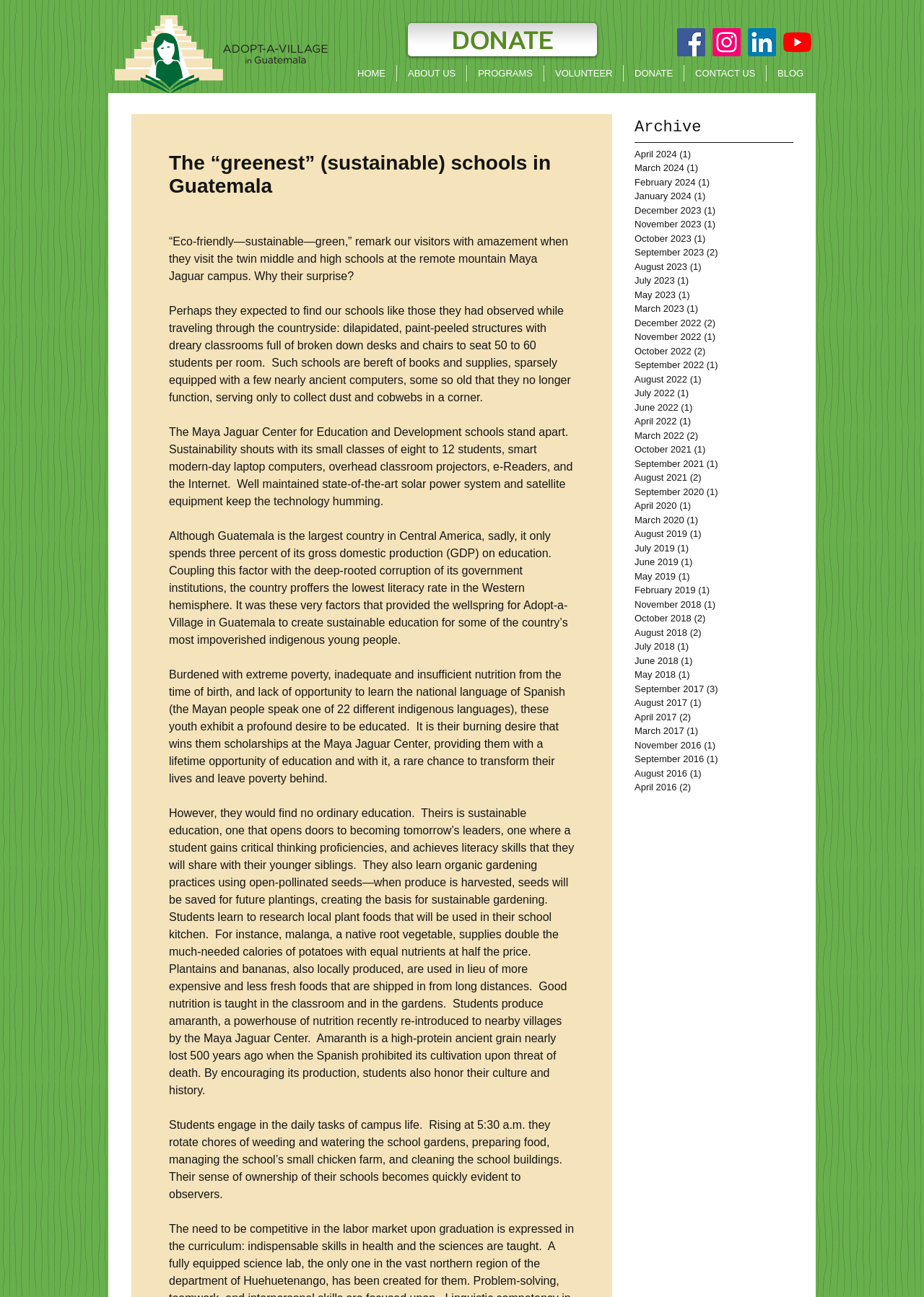What is the name of the school mentioned?
Using the image as a reference, answer with just one word or a short phrase.

Maya Jaguar Center